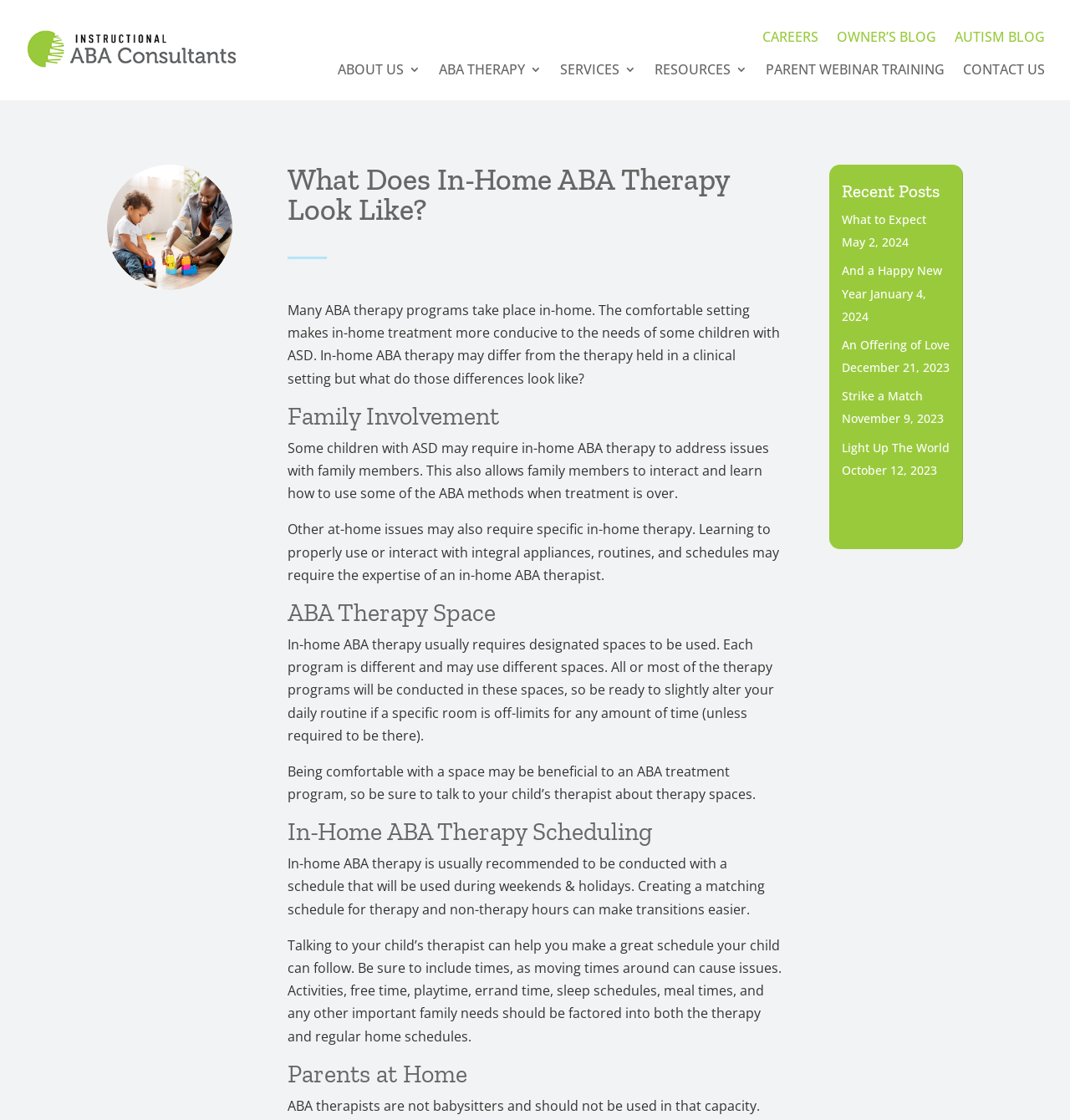Give a detailed explanation of the elements present on the webpage.

This webpage is about in-home ABA therapy, specifically discussing its differences and benefits. At the top left, there is a small logo image and a link. On the top right, there are several links to different sections of the website, including "CAREERS", "OWNER'S BLOG", "AUTISM BLOG", and more.

Below the top navigation, there is a large image related to in-home ABA therapy, accompanied by a heading that reads "What Does In-Home ABA Therapy Look Like?" Below the image, there is a block of text that introduces the concept of in-home ABA therapy and its advantages.

The main content of the webpage is divided into several sections, each with its own heading. The sections include "Family Involvement", "ABA Therapy Space", "In-Home ABA Therapy Scheduling", and "Parents at Home". Each section contains one or two paragraphs of text that discuss the specific topic.

On the right side of the webpage, there is a section titled "Recent Posts" that lists several blog post links with their corresponding dates. The posts have titles such as "What to Expect", "And a Happy New Year", and "Light Up The World".

Overall, the webpage provides information and resources related to in-home ABA therapy, with a focus on its benefits and how it can be adapted to individual needs.